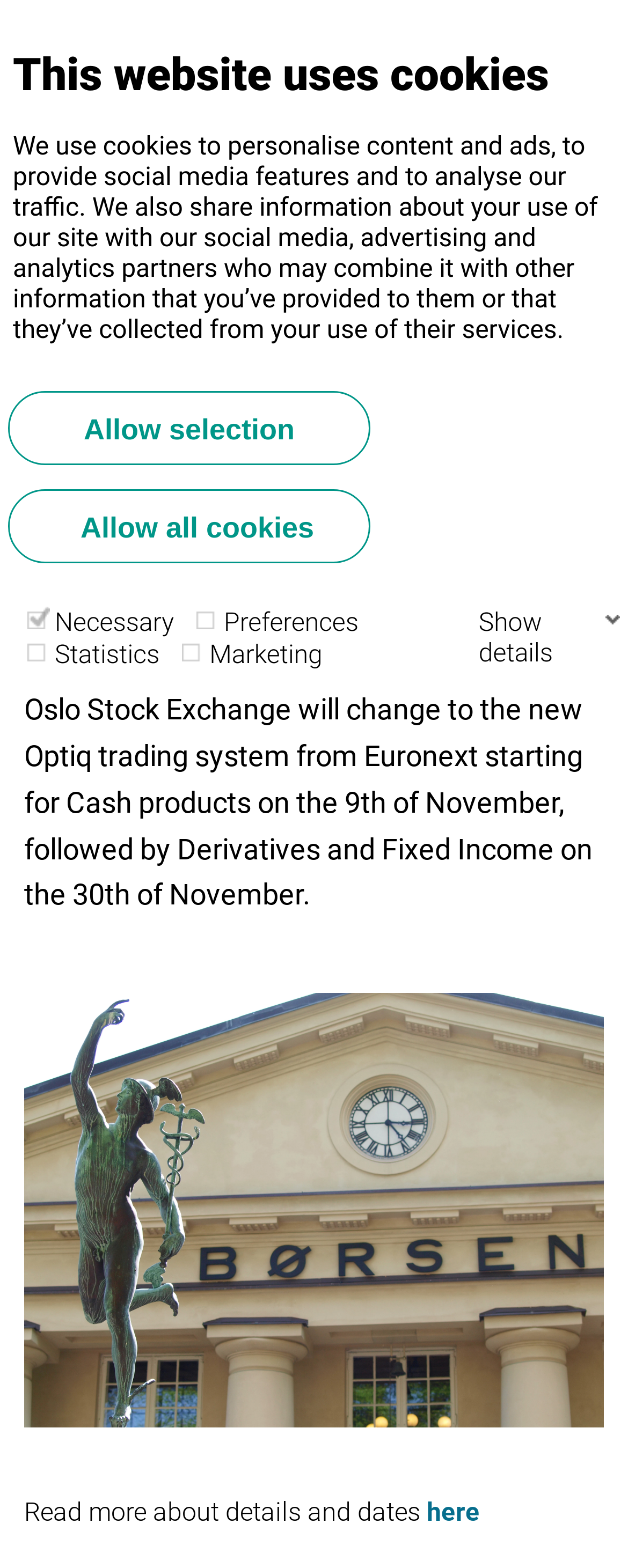Please provide a one-word or short phrase answer to the question:
What is the new trading system mentioned in the article?

Optiq